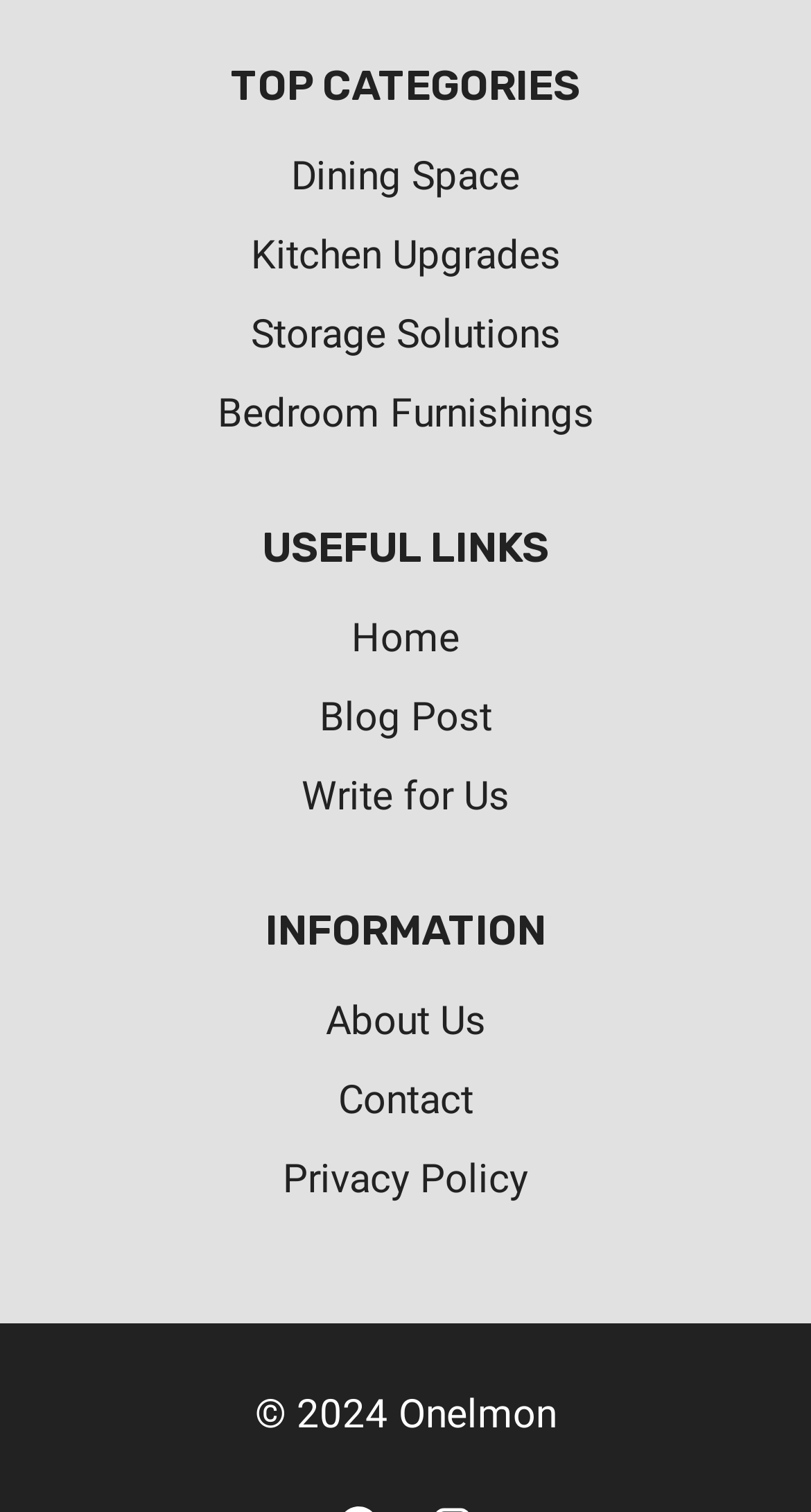Please predict the bounding box coordinates (top-left x, top-left y, bottom-right x, bottom-right y) for the UI element in the screenshot that fits the description: Write for Us

[0.062, 0.501, 0.938, 0.553]